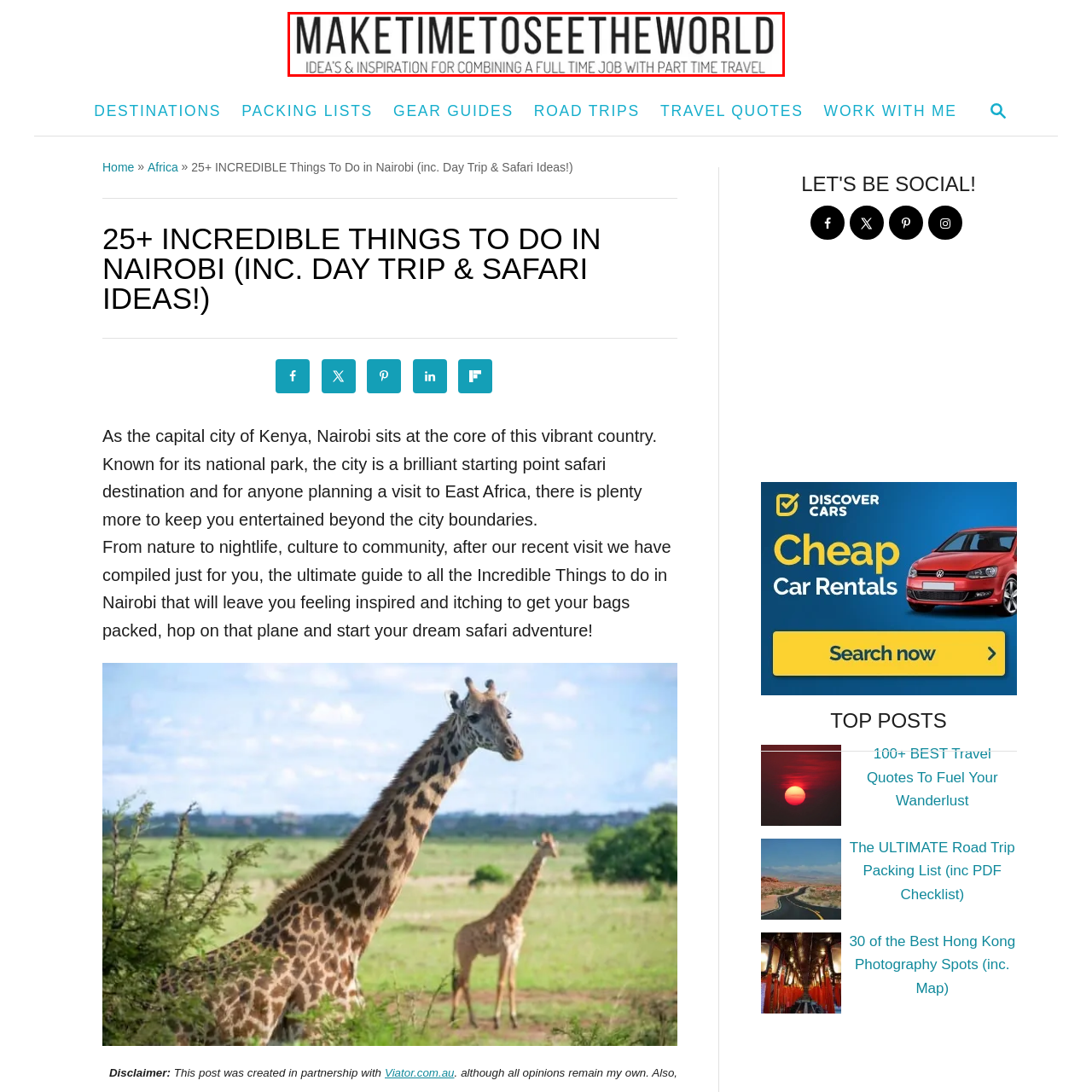Observe the content inside the red rectangle and respond to the question with one word or phrase: 
What is the tone of the image?

Adventurous